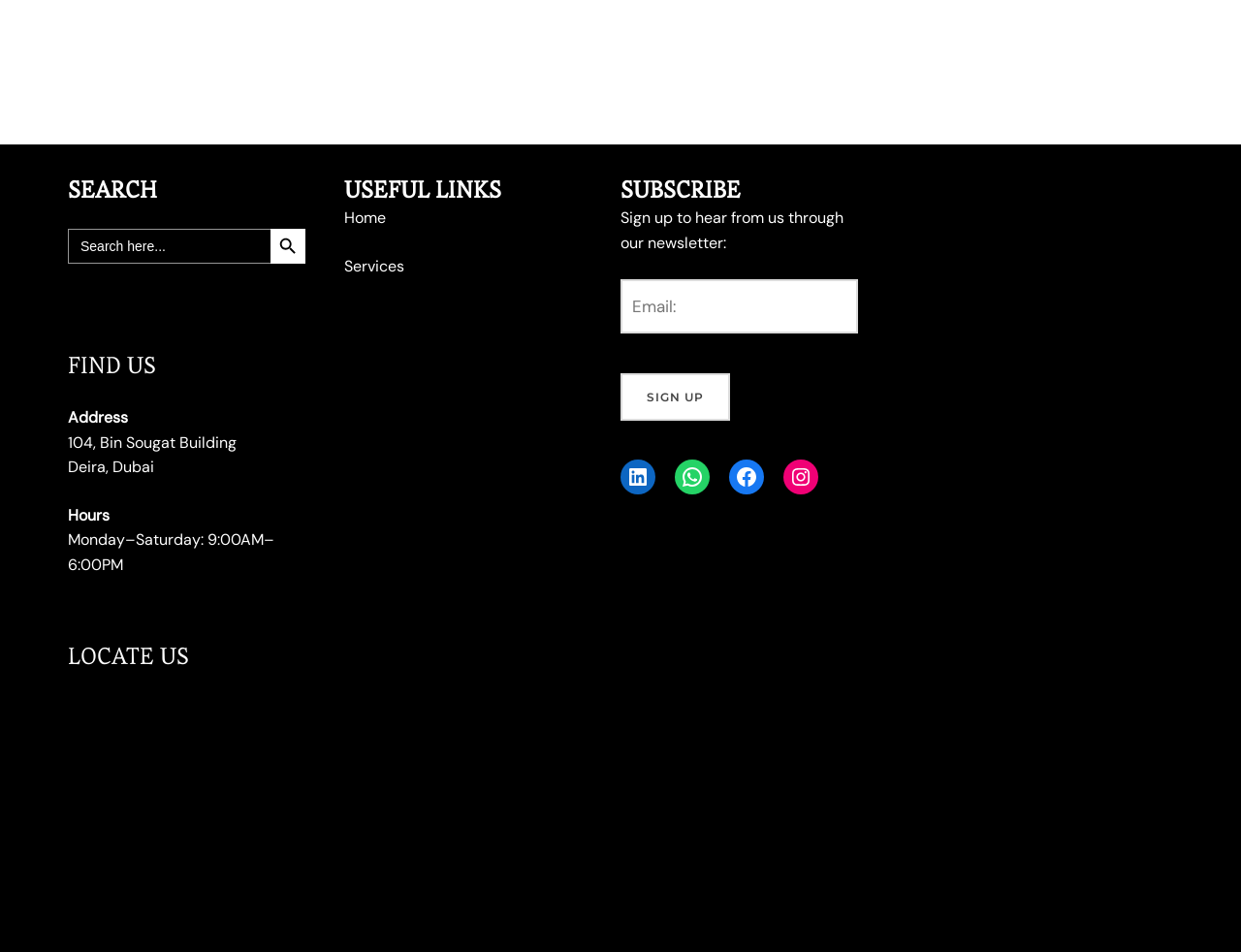How many social media links are there?
Please answer the question with as much detail and depth as you can.

I counted the social media links at the bottom of the page and found four links: LinkedIn, WhatsApp, Facebook, and Instagram.